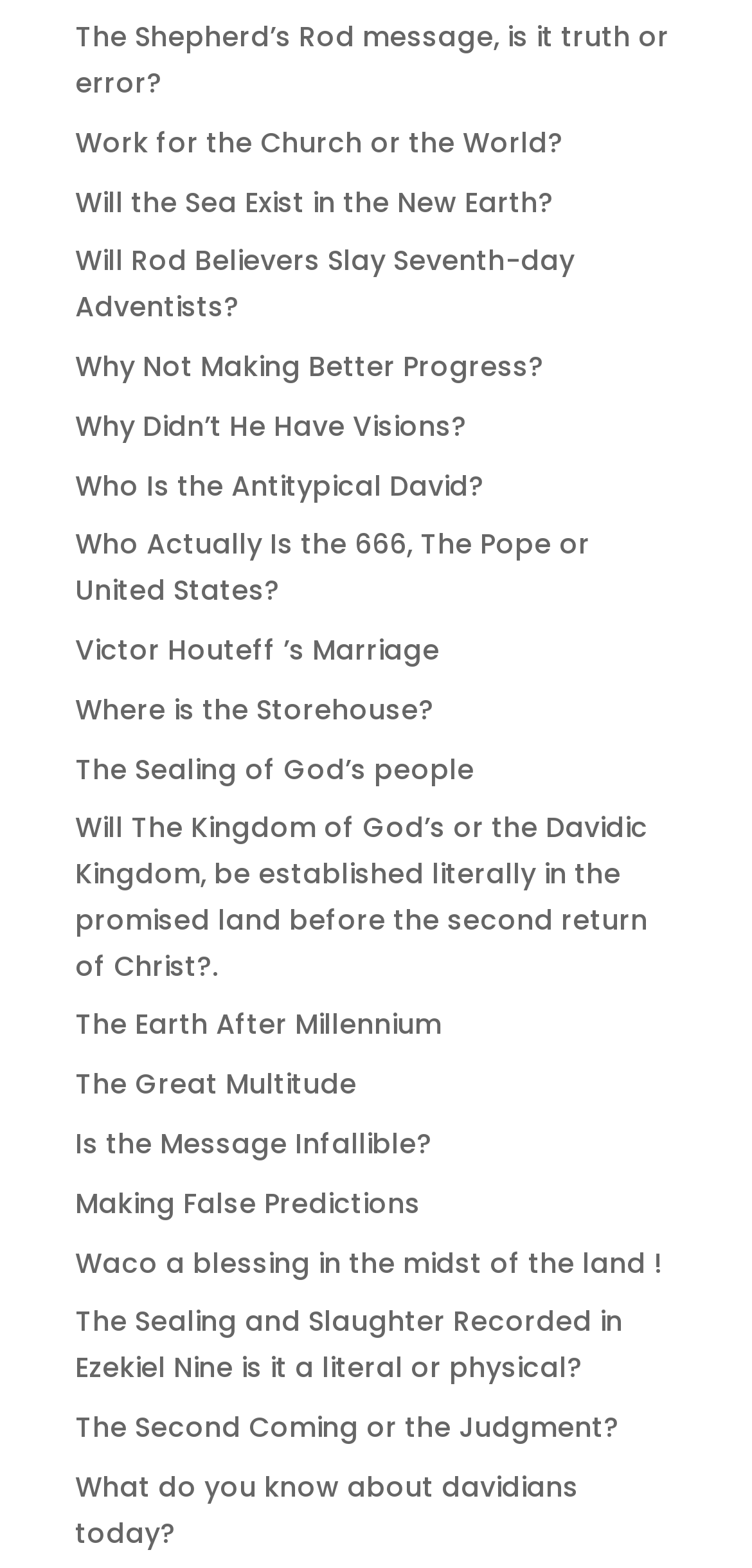Please specify the bounding box coordinates of the clickable section necessary to execute the following command: "Learn about 'The Earth After Millennium'".

[0.1, 0.641, 0.587, 0.666]